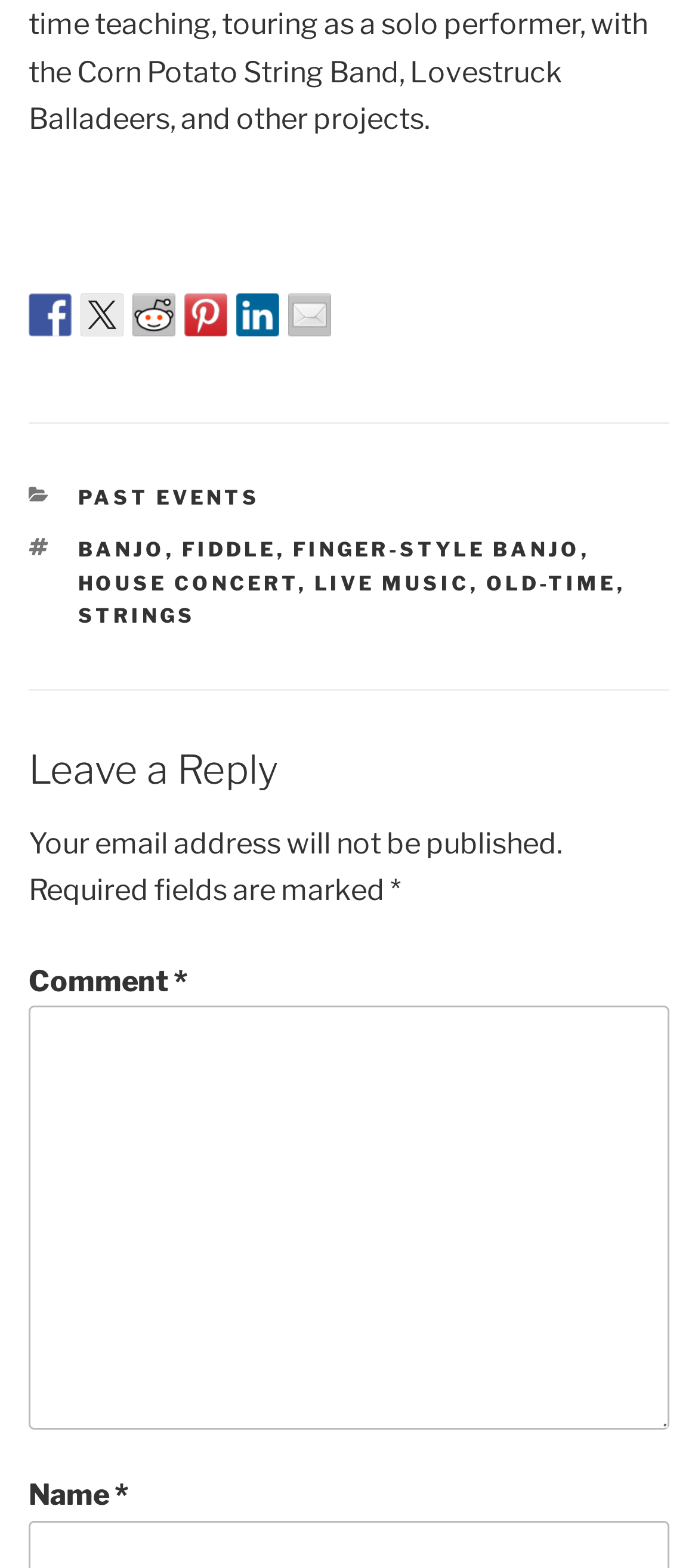Find the bounding box of the element with the following description: "finger-style banjo". The coordinates must be four float numbers between 0 and 1, formatted as [left, top, right, bottom].

[0.419, 0.343, 0.832, 0.359]